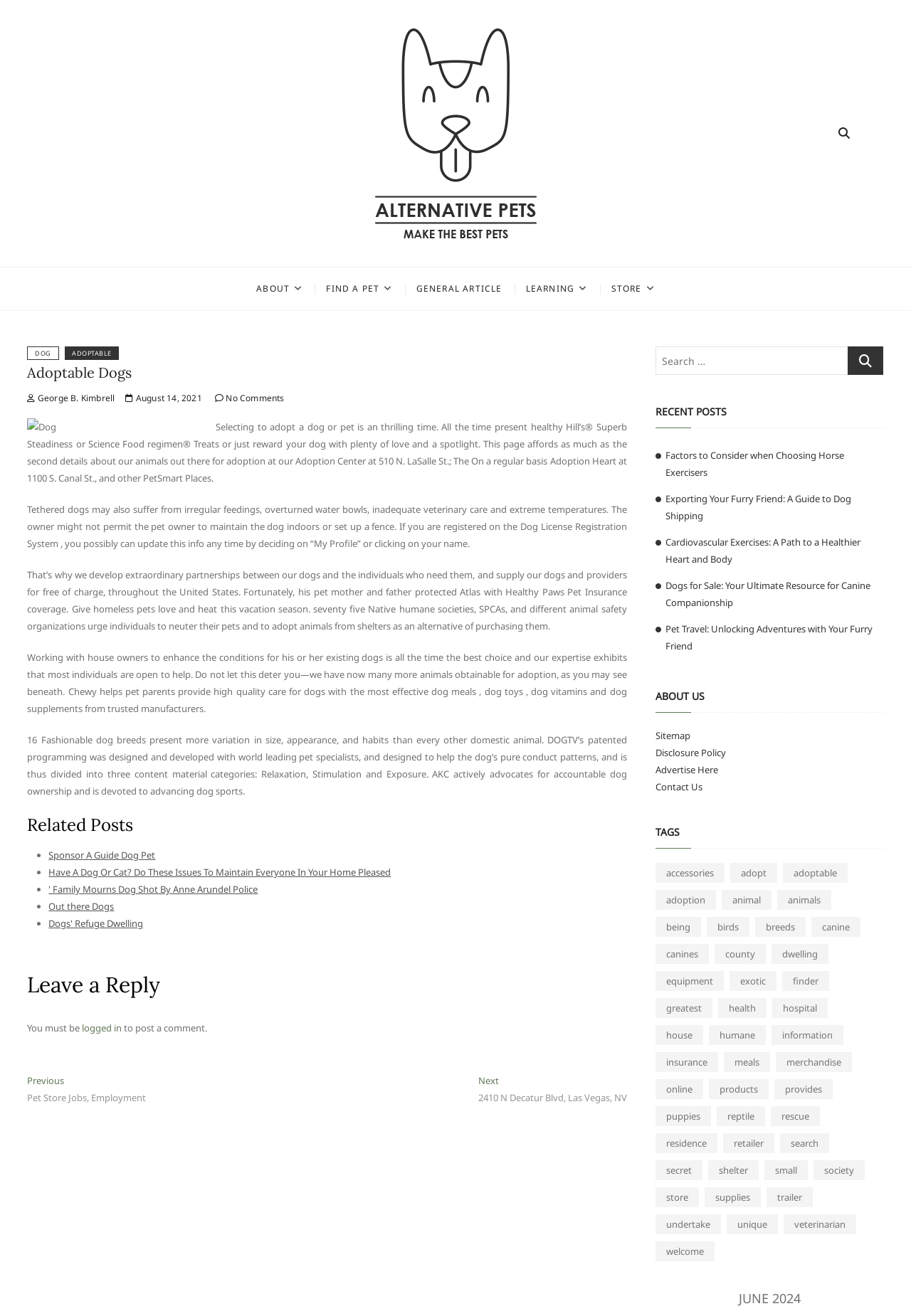Please provide a detailed answer to the question below by examining the image:
What is the name of the organization mentioned in the webpage?

The organization's name 'Alternative Pets' is mentioned in the webpage's title and also appears as a link at the top of the webpage, indicating that it is the organization responsible for the content and services provided on the webpage.